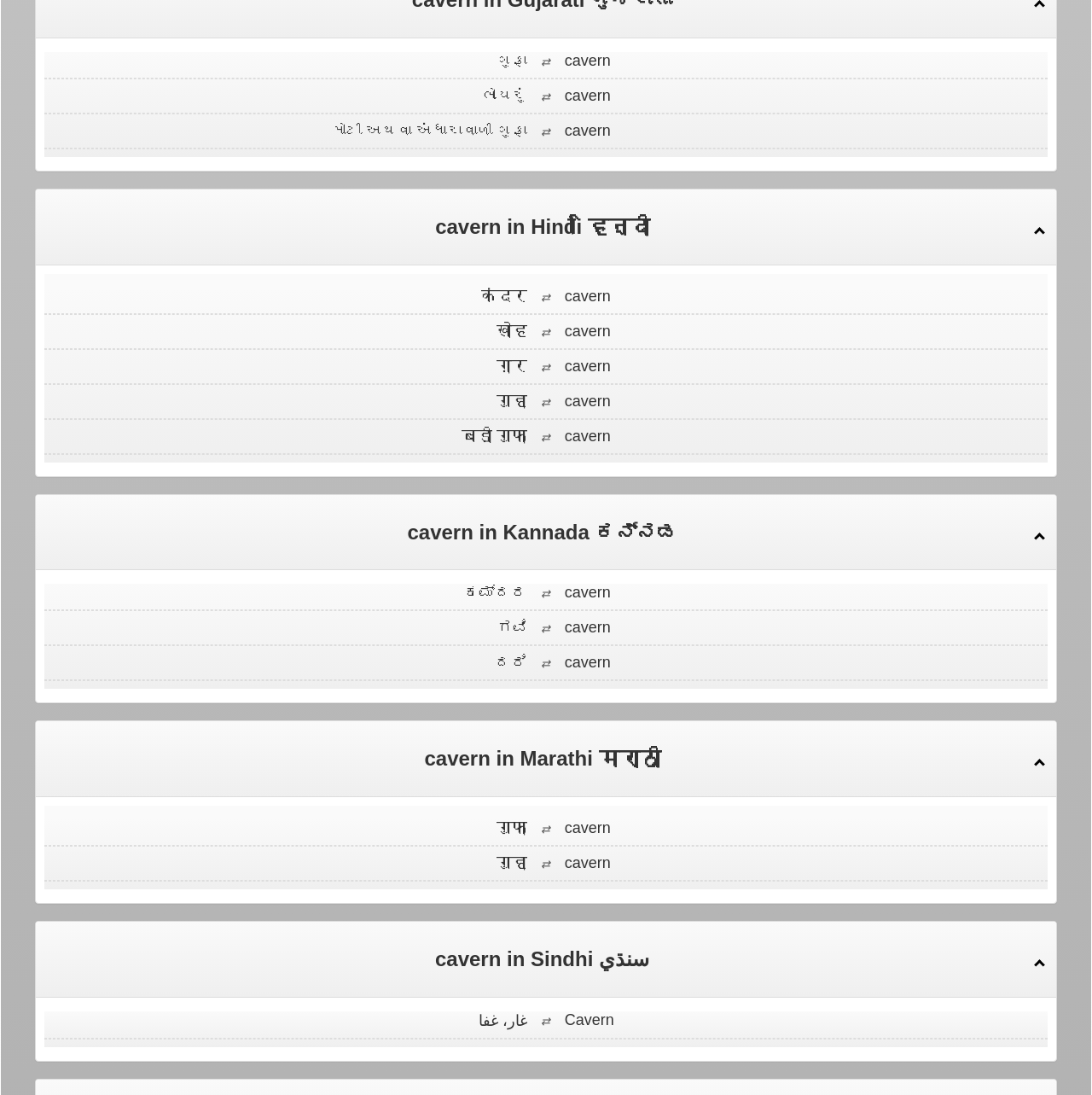Give a concise answer using one word or a phrase to the following question:
What is the translation of ಕಮ್ದರ in English?

cavern